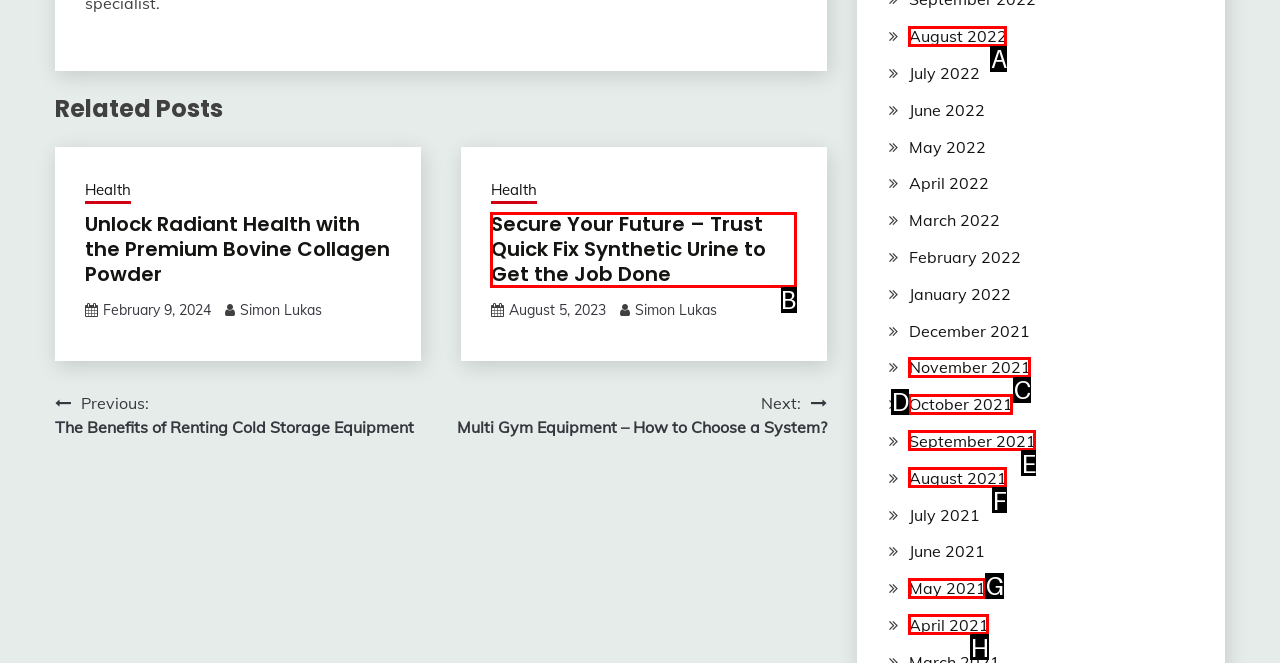Indicate the HTML element that should be clicked to perform the task: Read the article about Secure Your Future – Trust Quick Fix Synthetic Urine to Get the Job Done Reply with the letter corresponding to the chosen option.

B